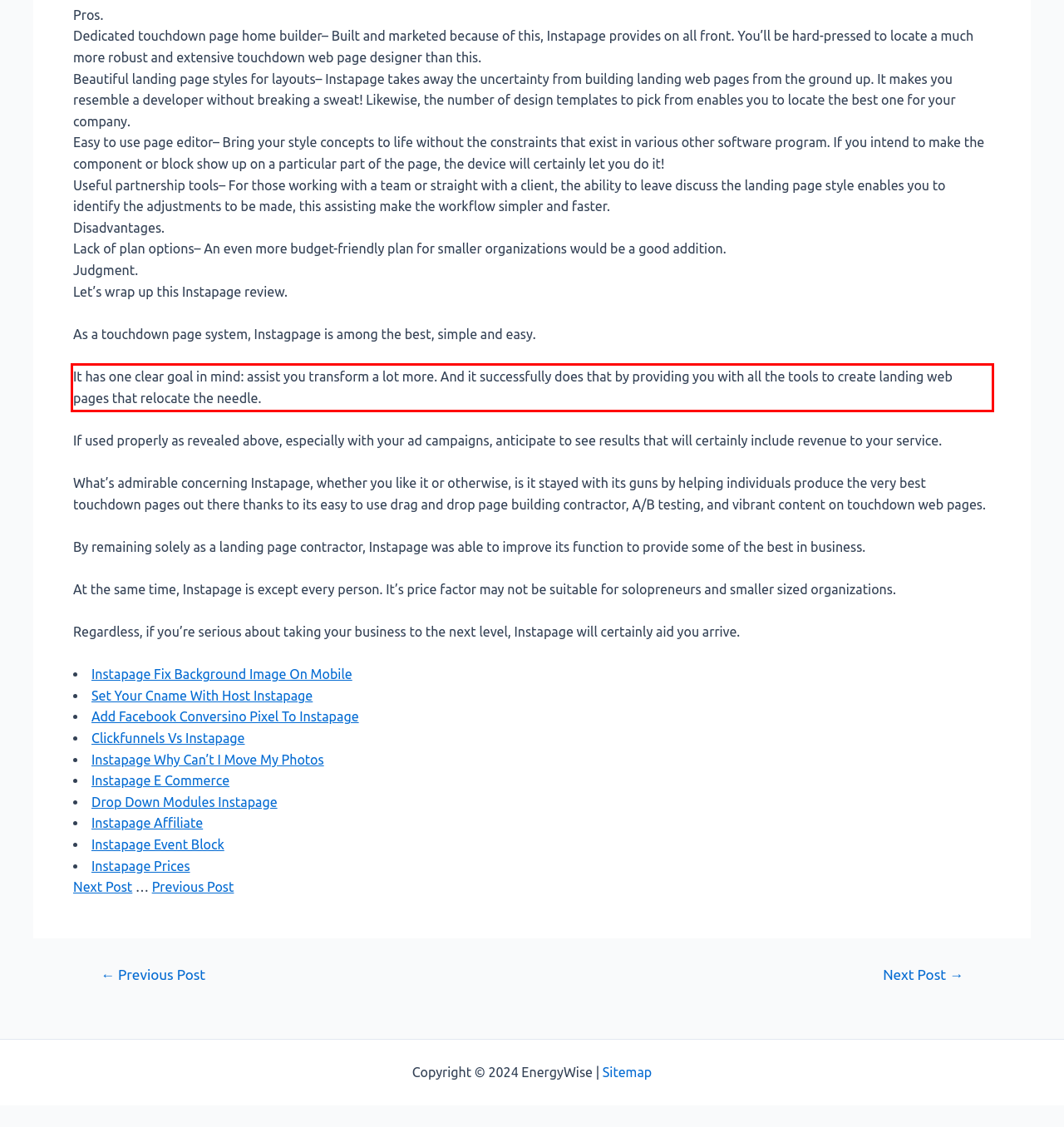Please examine the webpage screenshot containing a red bounding box and use OCR to recognize and output the text inside the red bounding box.

It has one clear goal in mind: assist you transform a lot more. And it successfully does that by providing you with all the tools to create landing web pages that relocate the needle.